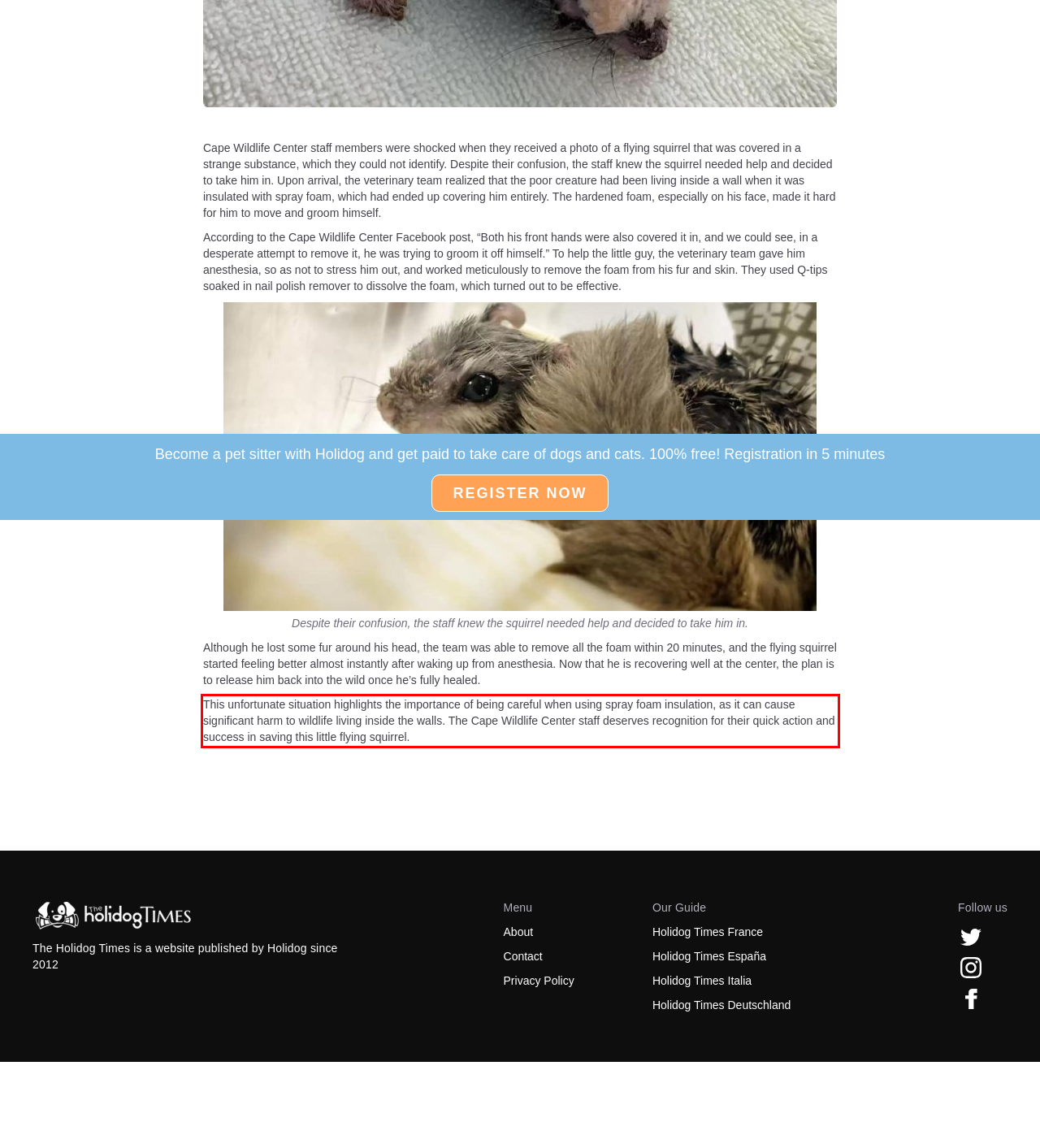You are given a screenshot with a red rectangle. Identify and extract the text within this red bounding box using OCR.

This unfortunate situation highlights the importance of being careful when using spray foam insulation, as it can cause significant harm to wildlife living inside the walls. The Cape Wildlife Center staff deserves recognition for their quick action and success in saving this little flying squirrel.